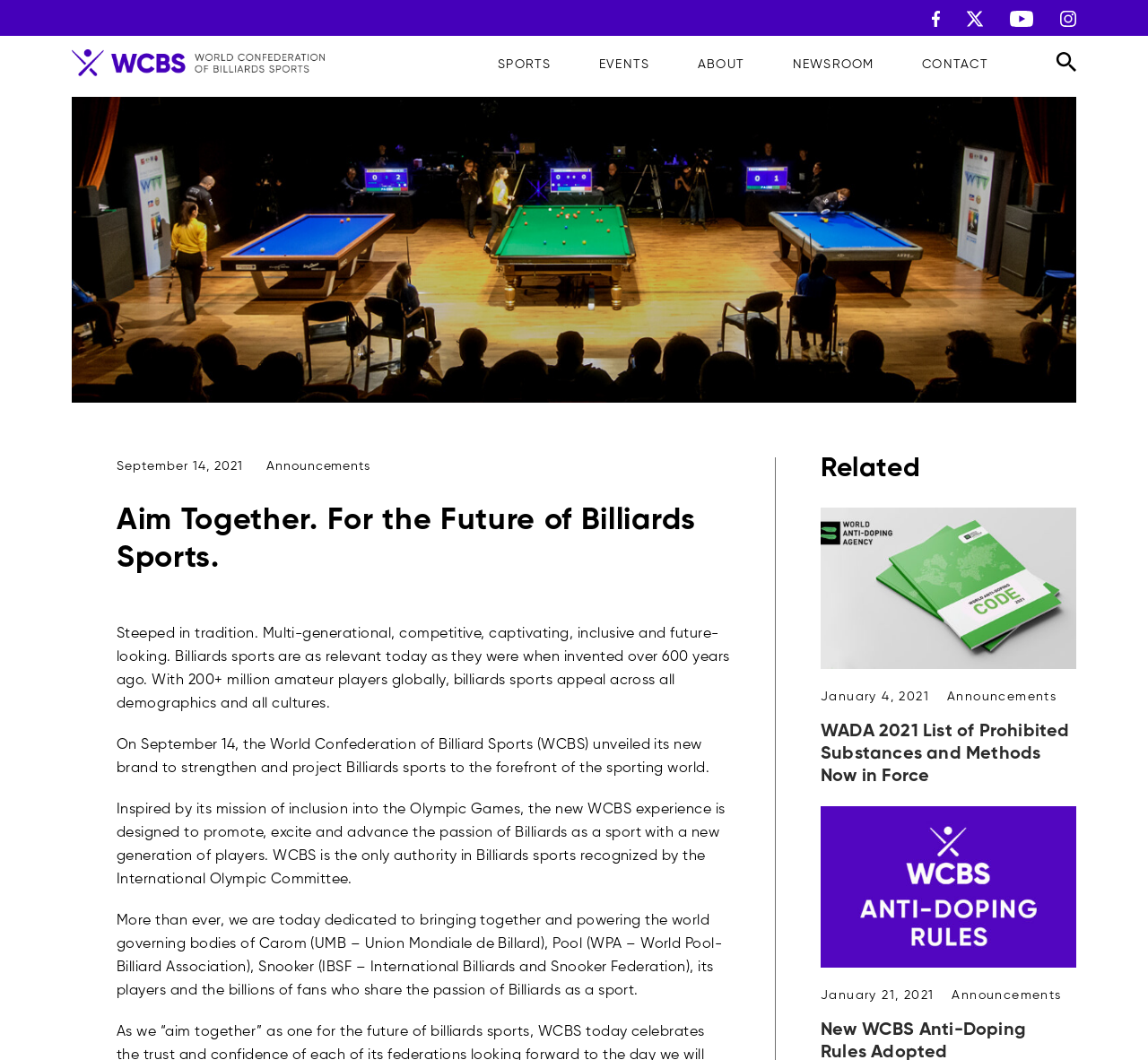Please extract the primary headline from the webpage.

Aim Together. For the Future of Billiards Sports.